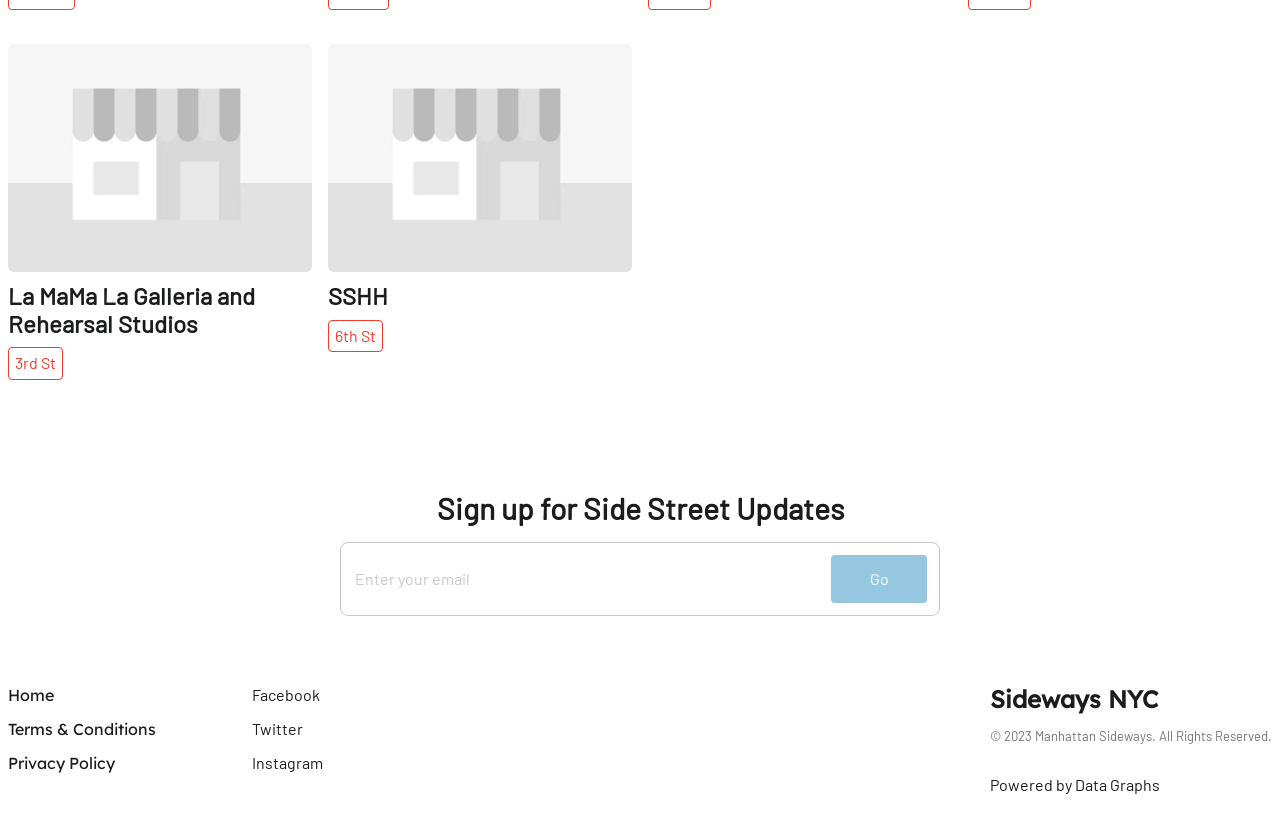Given the element description, predict the bounding box coordinates in the format (top-left x, top-left y, bottom-right x, bottom-right y). Make sure all values are between 0 and 1. Here is the element description: Terms & Conditions

[0.006, 0.856, 0.122, 0.905]